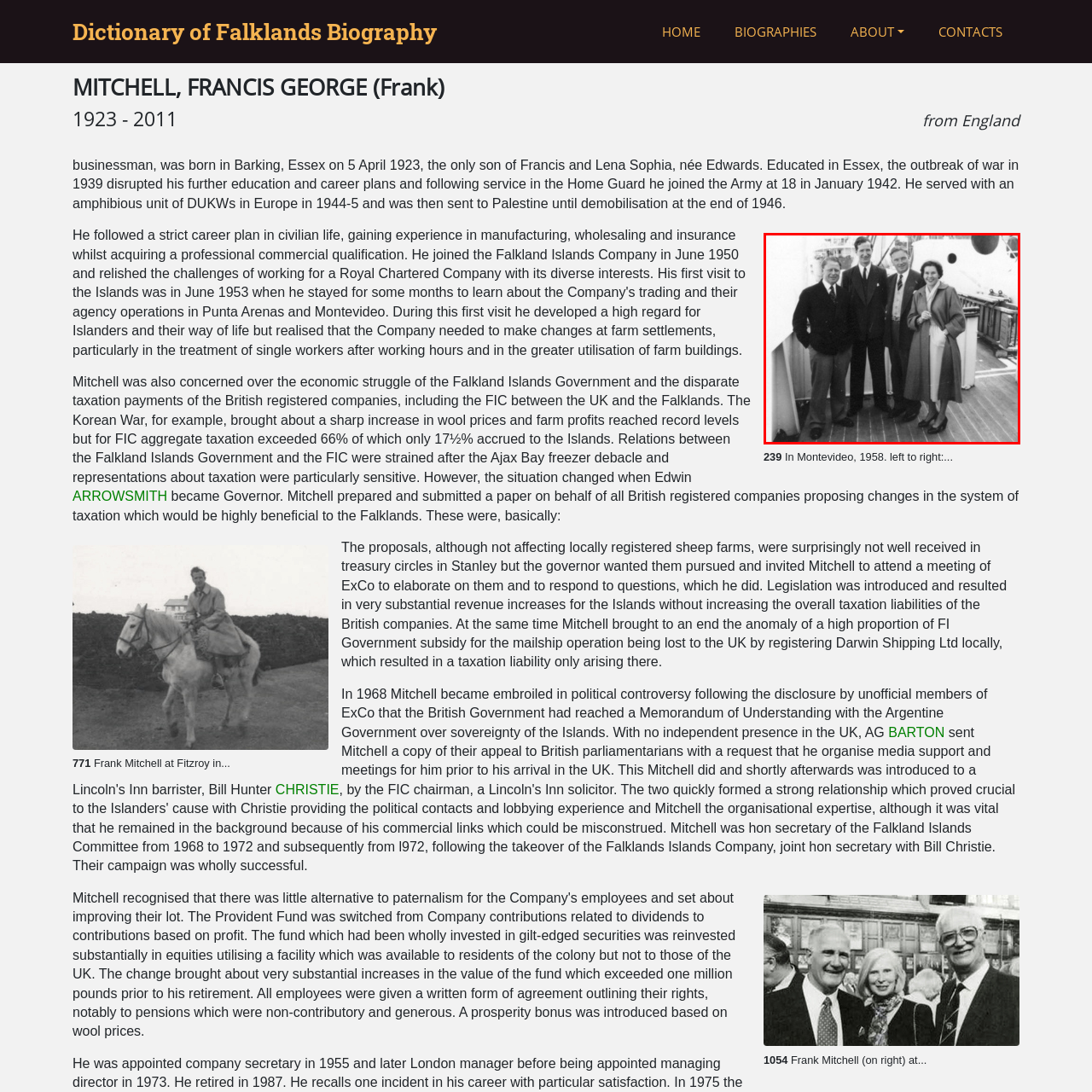What is Frank Mitchell known for?
Carefully look at the image inside the red bounding box and answer the question in a detailed manner using the visual details present.

According to the caption, Frank Mitchell is known for his contributions as a businessman, which implies that he has made significant achievements or has a notable reputation in the business world.